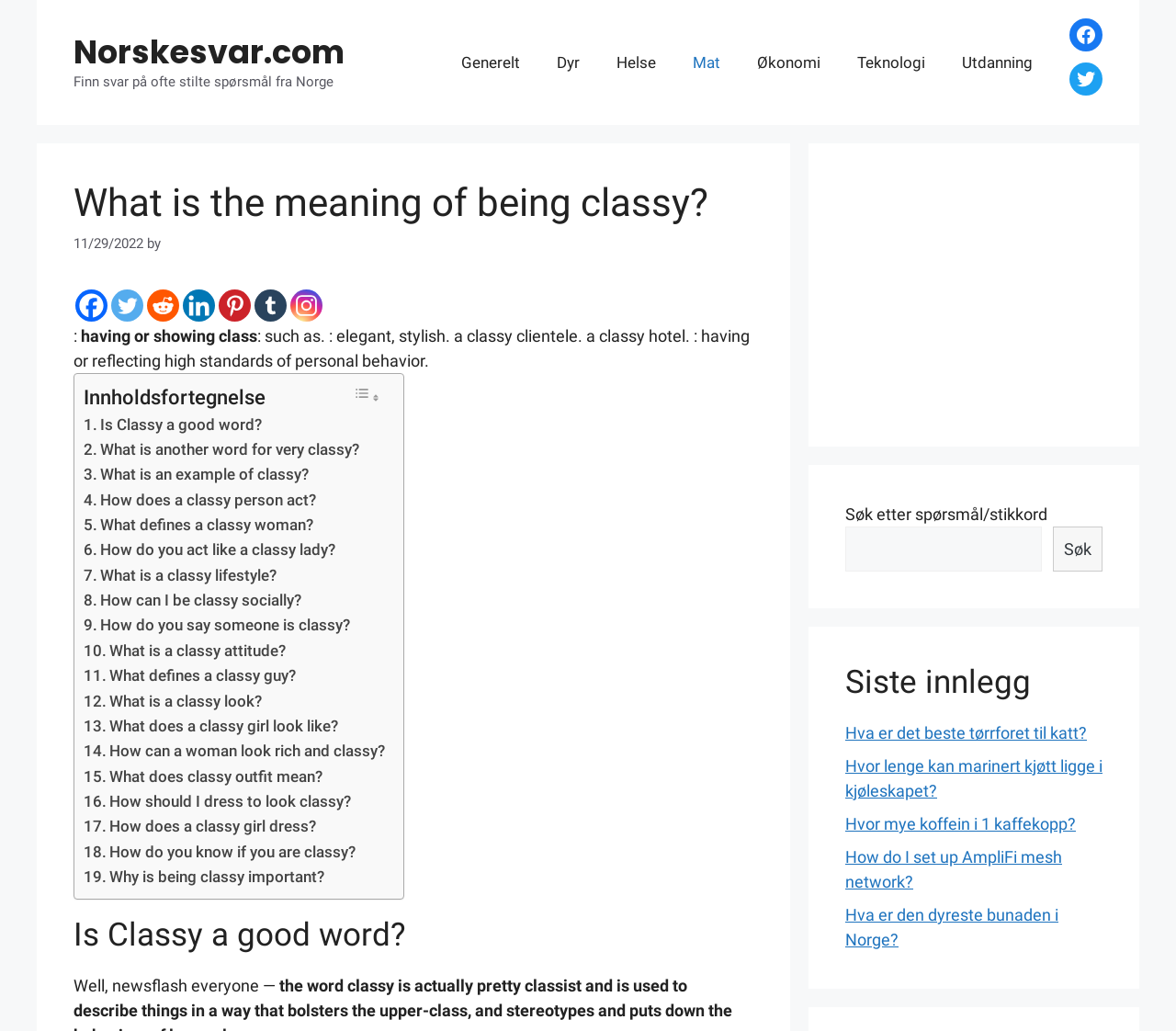Pinpoint the bounding box coordinates of the clickable element needed to complete the instruction: "Click on the 'What is the meaning of being classy?' heading". The coordinates should be provided as four float numbers between 0 and 1: [left, top, right, bottom].

[0.062, 0.175, 0.641, 0.22]